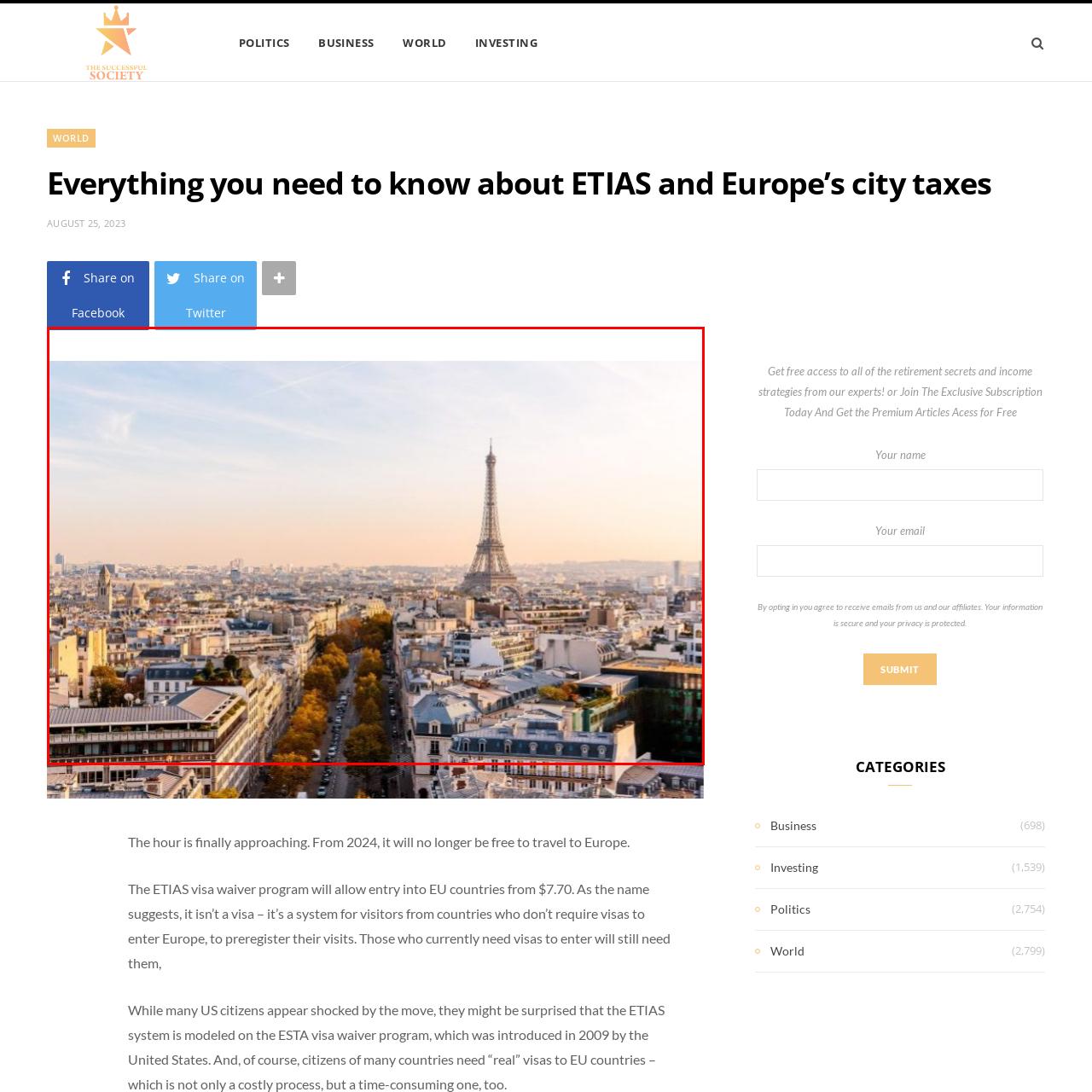Deliver a detailed account of the image that lies within the red box.

A stunning aerial view of Paris showcases the iconic Eiffel Tower standing majestically against a soft sunset sky. The cityscape is filled with classic Parisian architecture, featuring elegant rooftops and tree-lined streets that shimmer in the warm evening light. The image encapsulates the charm and beauty of Paris, inviting viewers to imagine the rich history and vibrant culture of this beloved city. This moment captures the essence of the romantic allure that Paris is renowned for, making it a perfect representation for discussions on travel and European heritage.